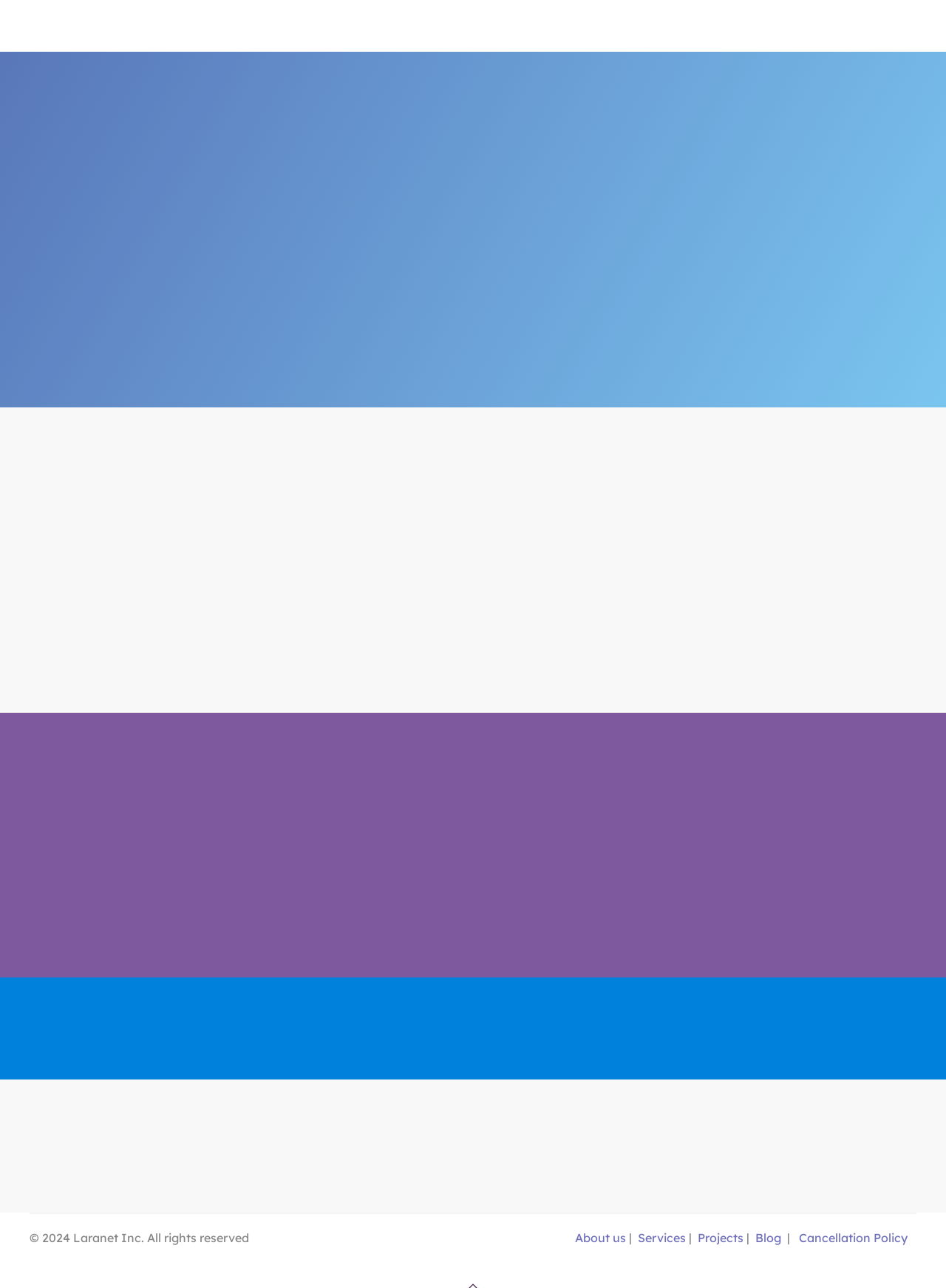Based on the element description "USA (713) 397-1596", predict the bounding box coordinates of the UI element.

[0.328, 0.63, 0.672, 0.662]